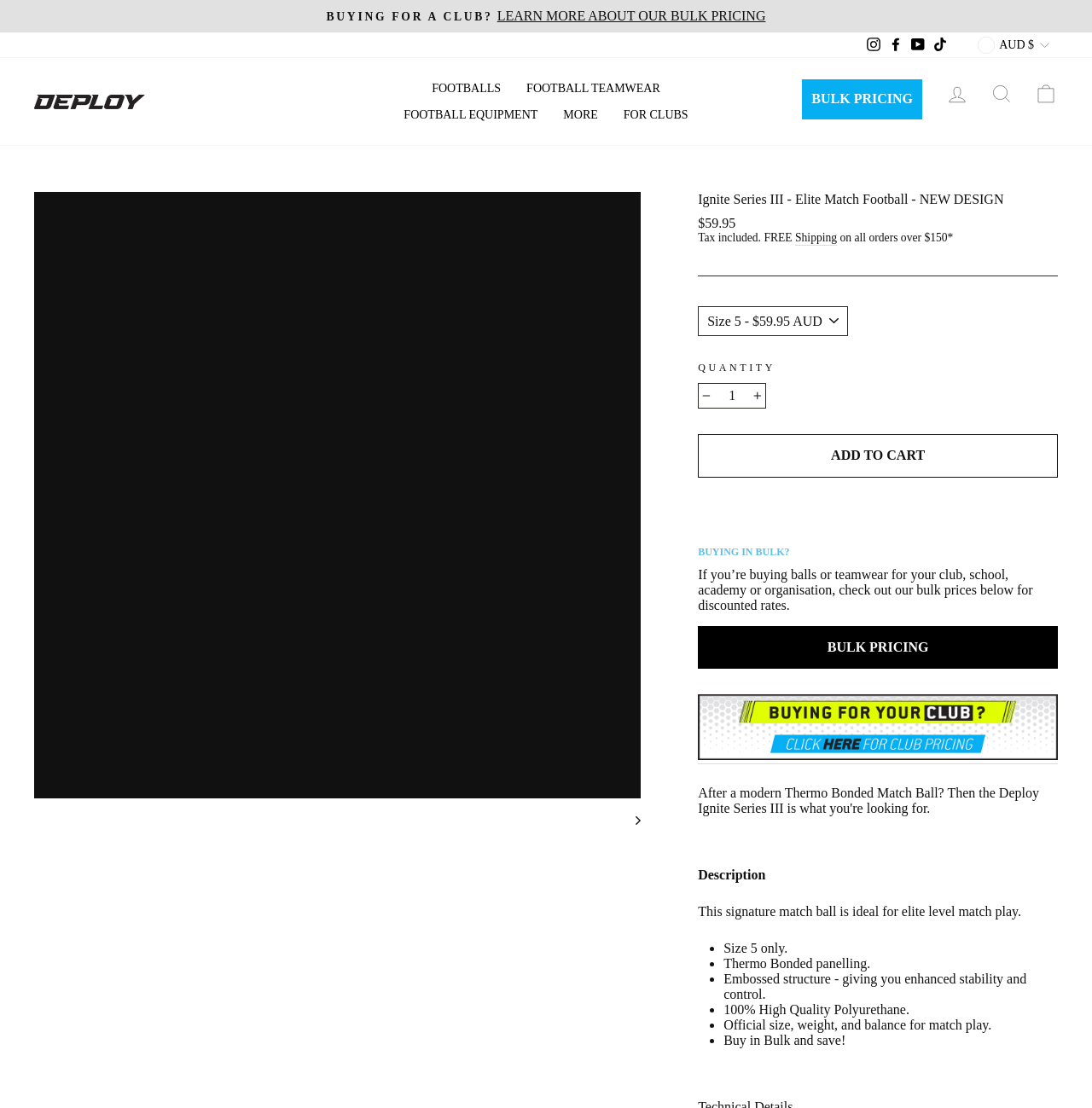Please specify the bounding box coordinates for the clickable region that will help you carry out the instruction: "Select a currency".

[0.887, 0.029, 0.969, 0.052]